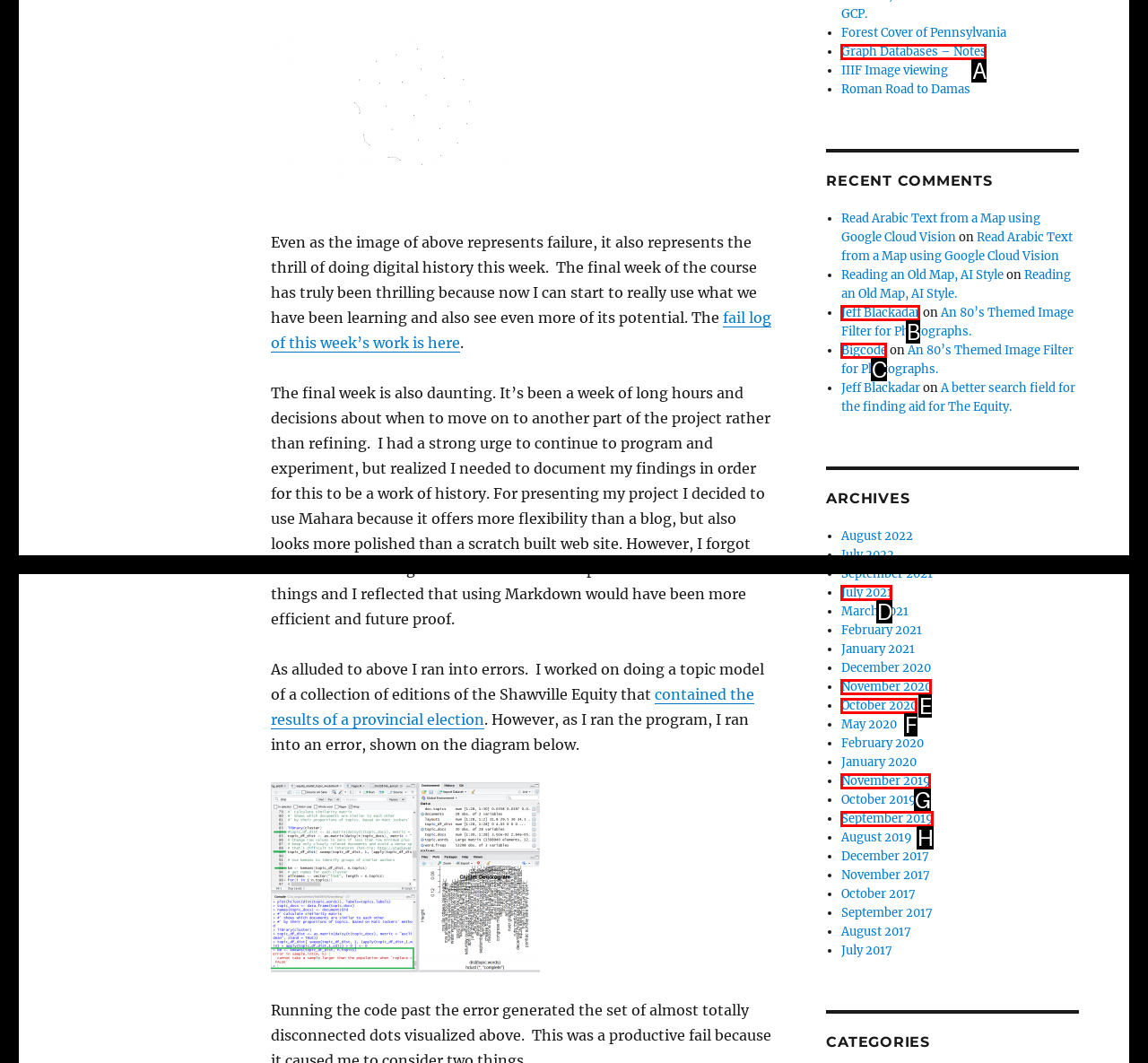Point out the option that best suits the description: Graph Databases – Notes
Indicate your answer with the letter of the selected choice.

A